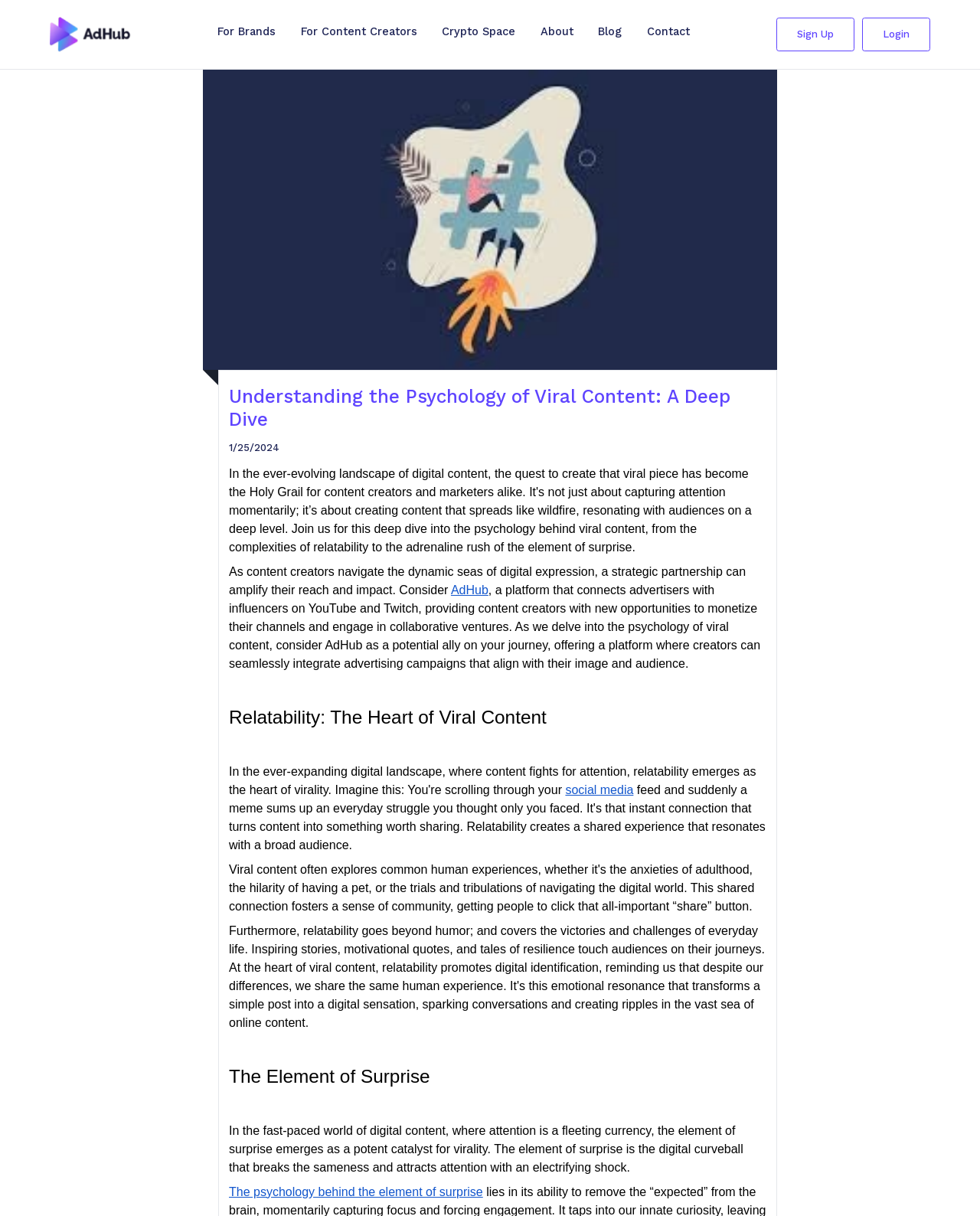Refer to the image and provide an in-depth answer to the question:
What is the element of surprise in digital content?

The webpage explains that the element of surprise is a potent catalyst for virality in digital content, as it breaks the sameness and attracts attention with an electrifying shock, making it a key factor in creating viral content.